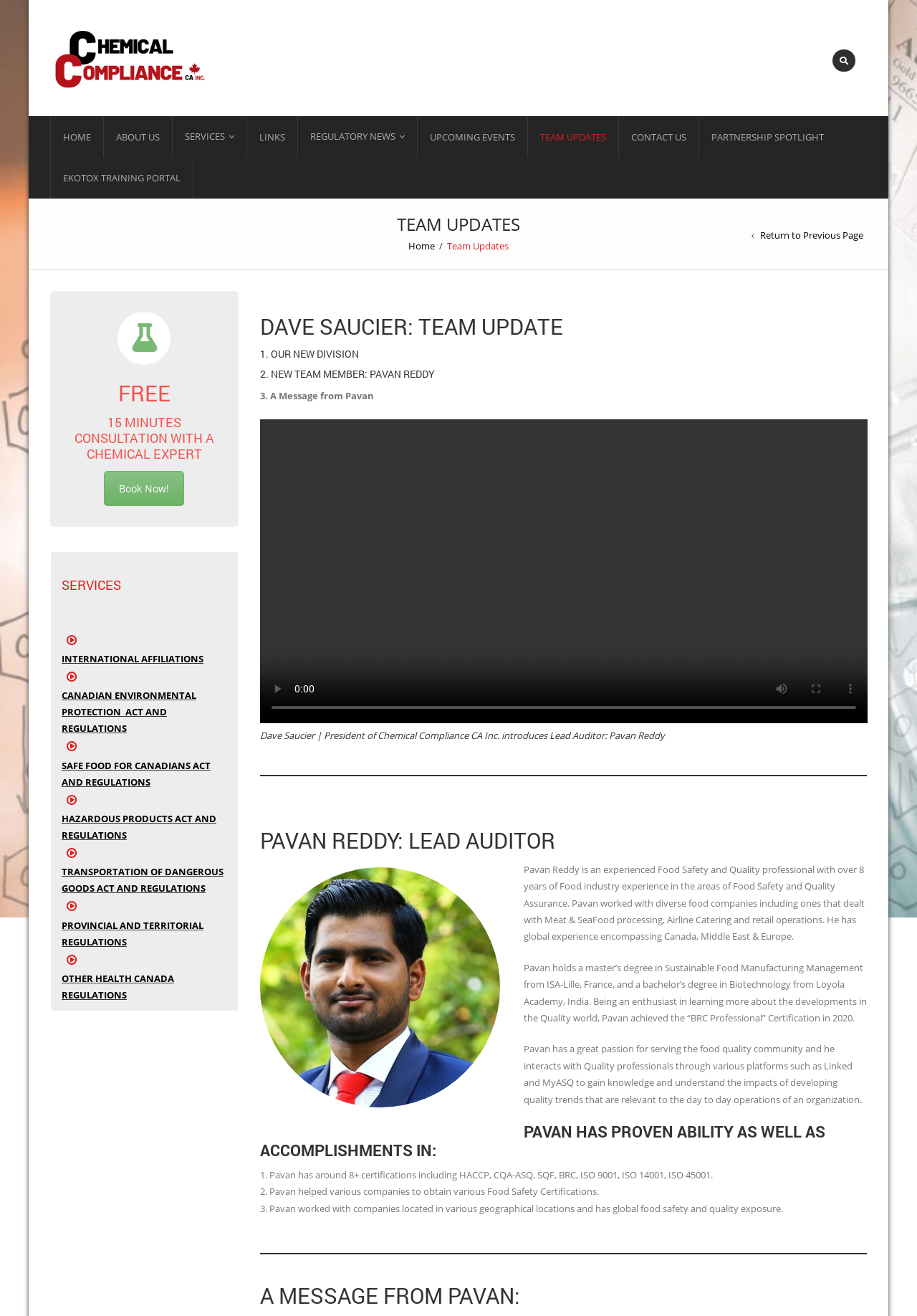What is the name of the company?
Answer the question with a detailed explanation, including all necessary information.

I found the answer by looking at the text 'Dave Saucier | President of Chemical Compliance CA Inc. introduces Lead Auditor: Pavan Reddy' which is a figcaption of an image.